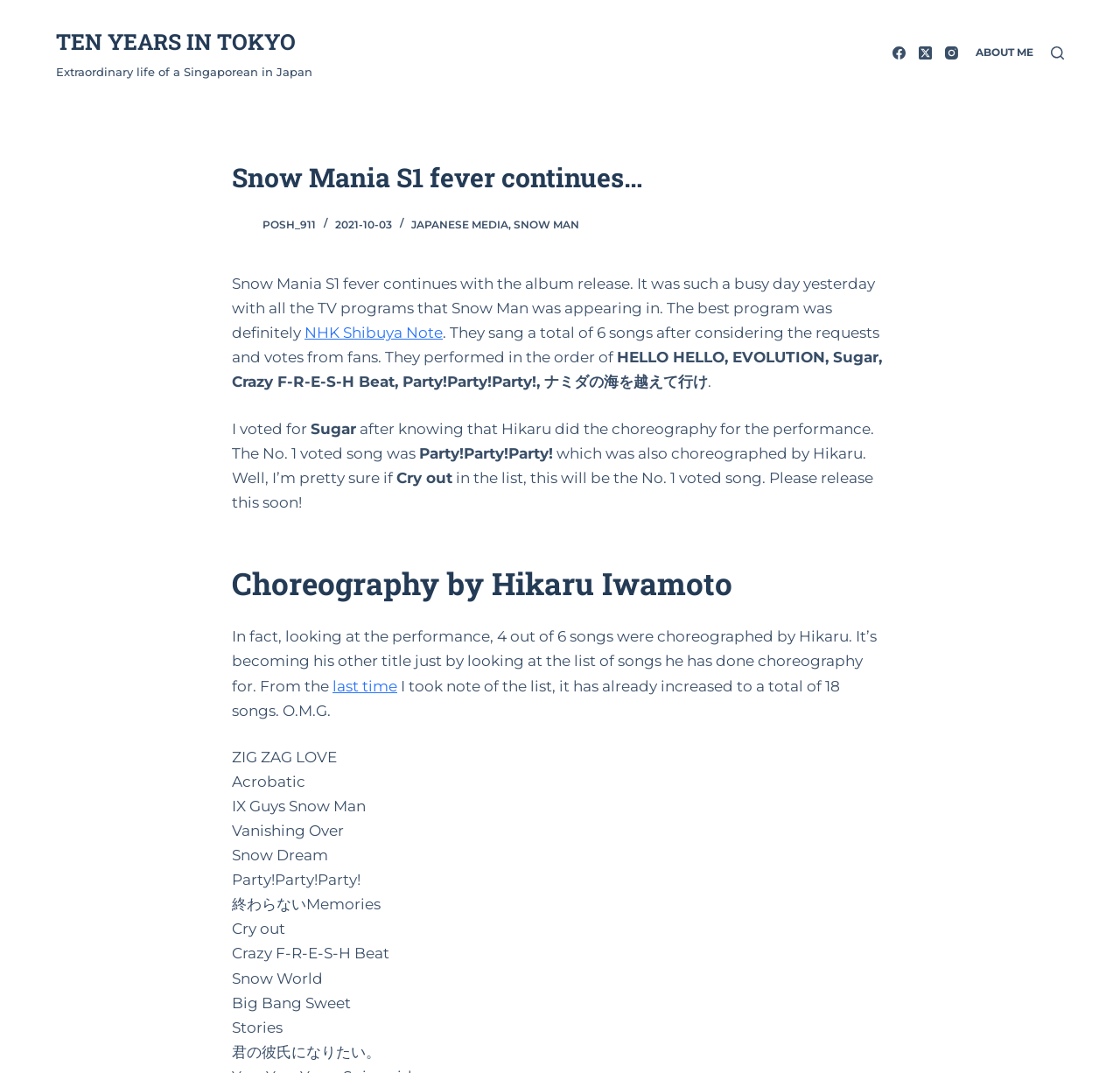What is the title of the blog post or article on this webpage?
Please provide a single word or phrase as your answer based on the image.

Snow Mania S1 fever continues…